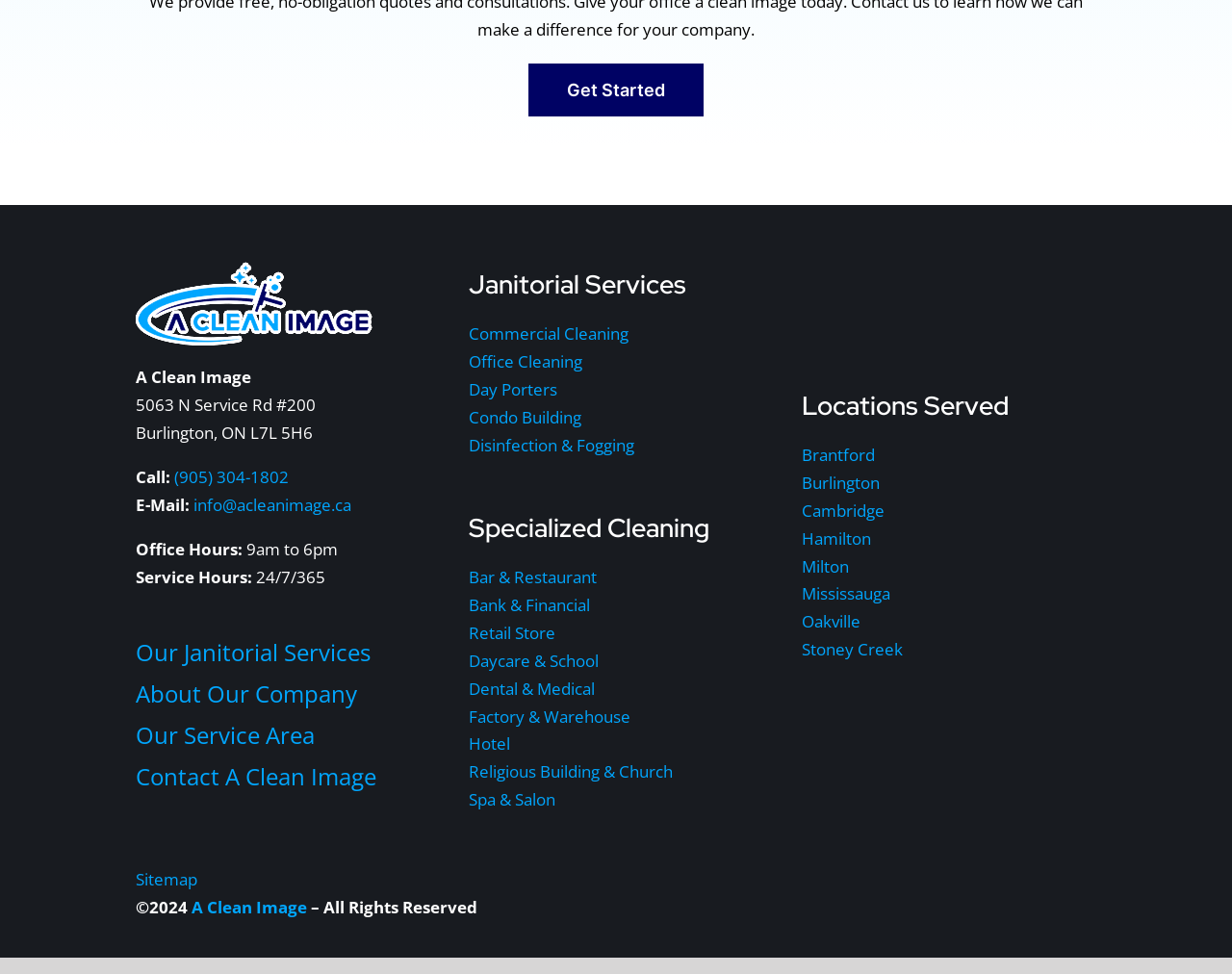Please determine the bounding box coordinates of the element's region to click in order to carry out the following instruction: "Click Get Started". The coordinates should be four float numbers between 0 and 1, i.e., [left, top, right, bottom].

[0.429, 0.065, 0.571, 0.119]